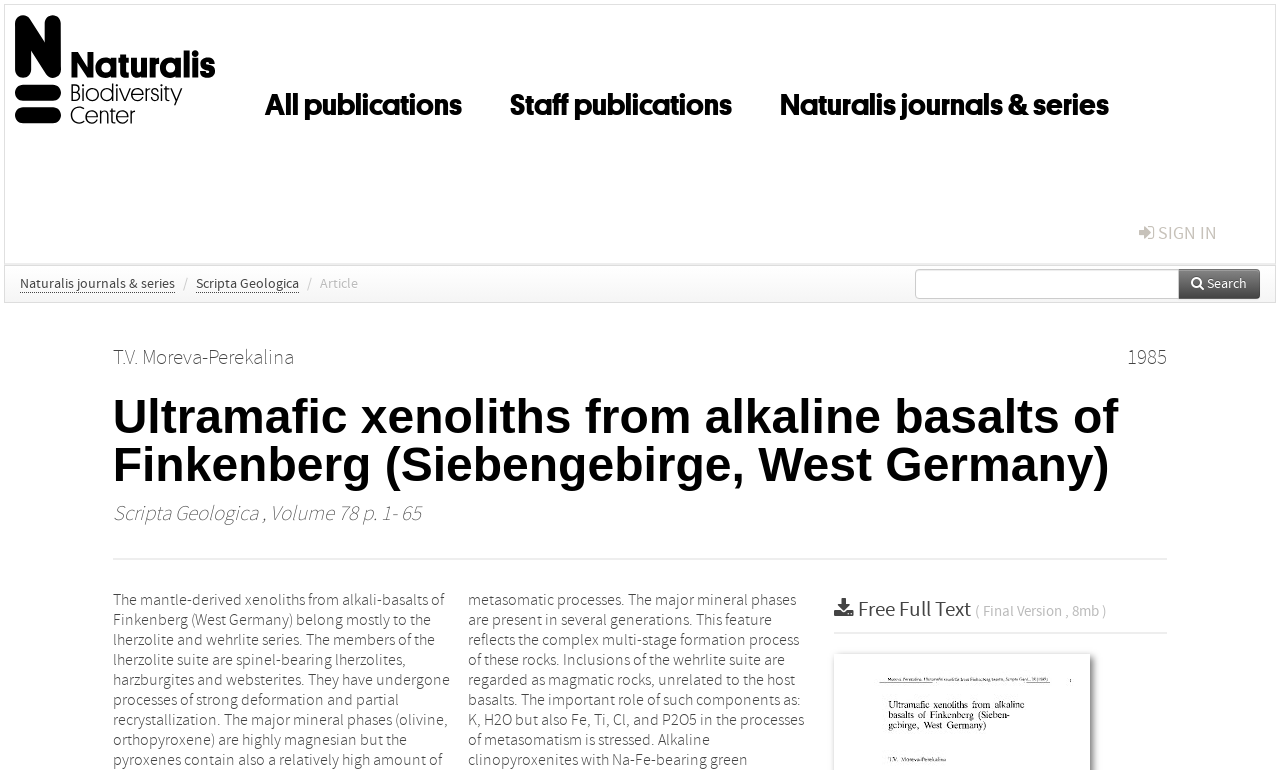Please identify the bounding box coordinates for the region that you need to click to follow this instruction: "search for publications".

[0.92, 0.349, 0.984, 0.388]